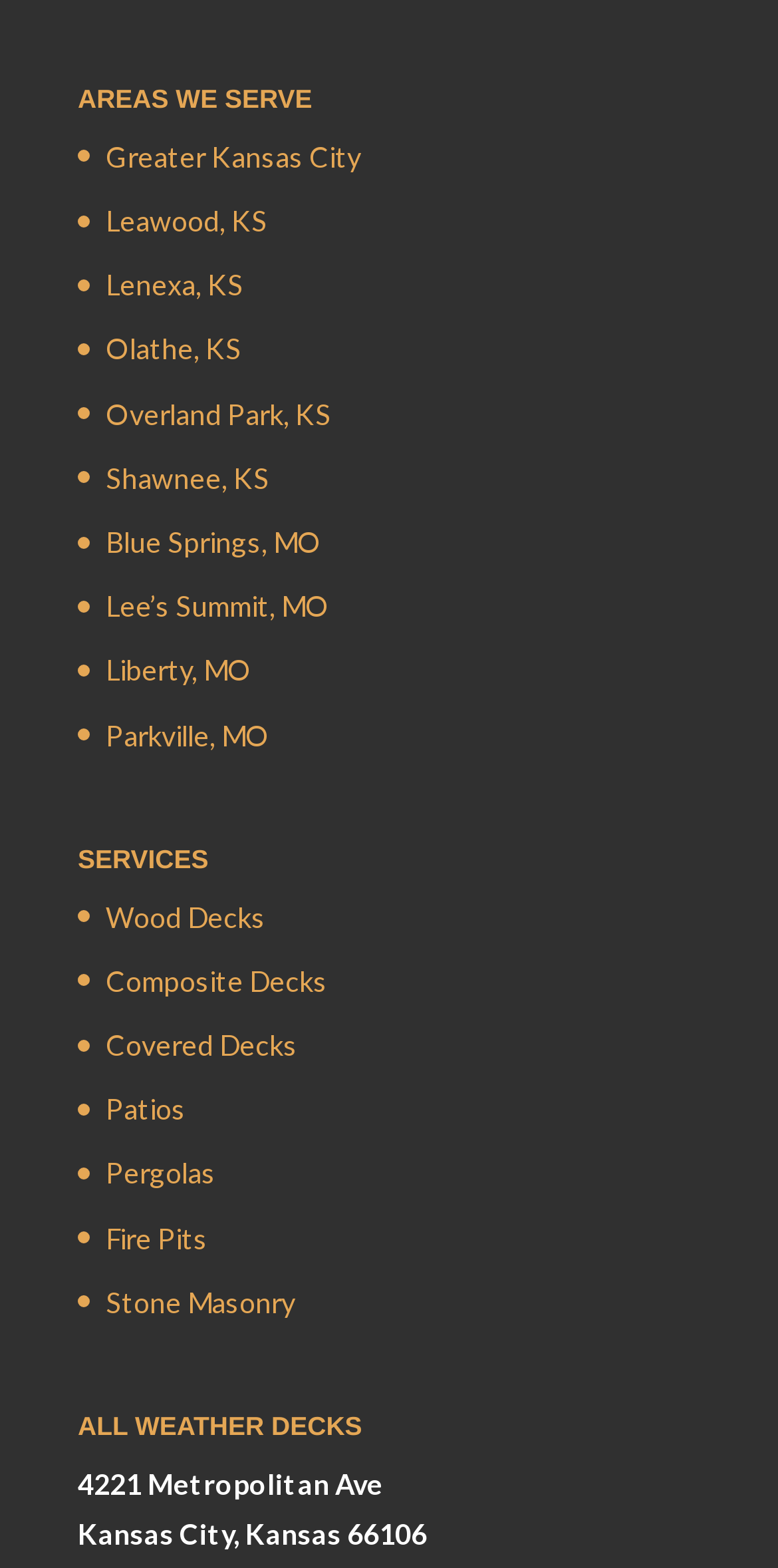Identify the bounding box coordinates of the clickable region required to complete the instruction: "Learn about Stone Masonry". The coordinates should be given as four float numbers within the range of 0 and 1, i.e., [left, top, right, bottom].

[0.136, 0.819, 0.379, 0.841]